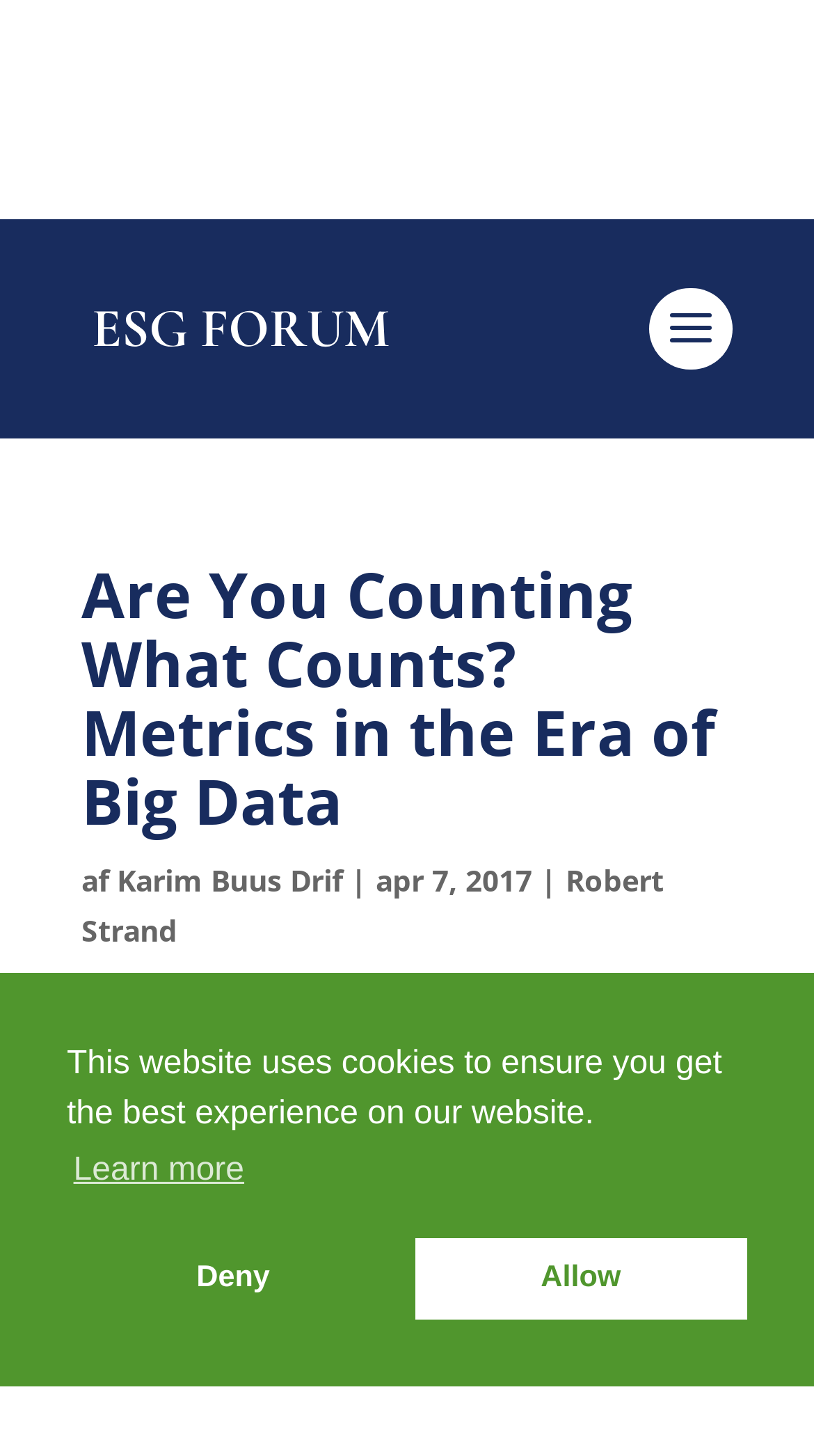Please answer the following question using a single word or phrase: 
Who are the authors of the article?

Karim Buus Drif and Robert Strand